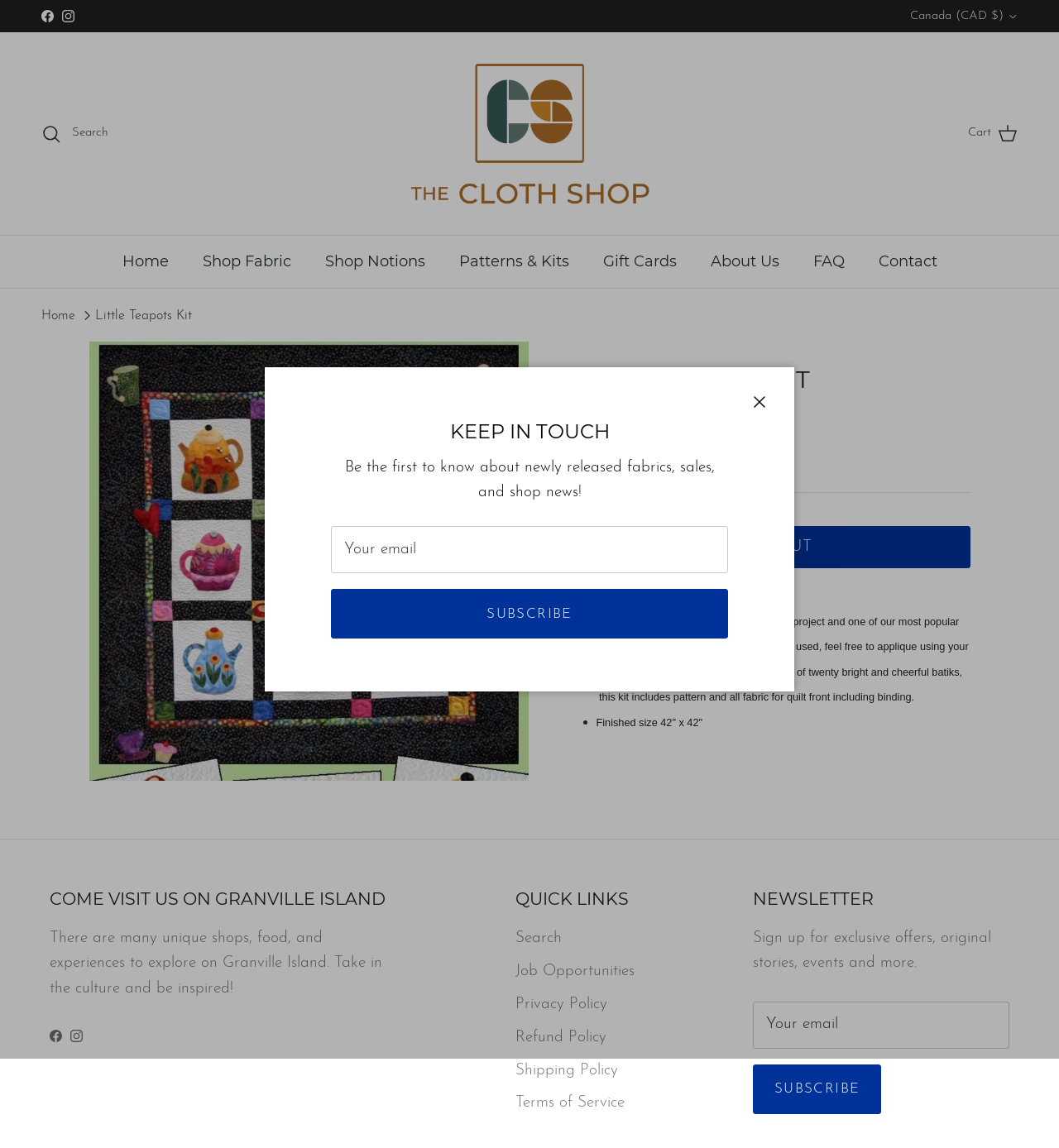Pinpoint the bounding box coordinates of the element you need to click to execute the following instruction: "View cart". The bounding box should be represented by four float numbers between 0 and 1, in the format [left, top, right, bottom].

[0.914, 0.107, 0.961, 0.126]